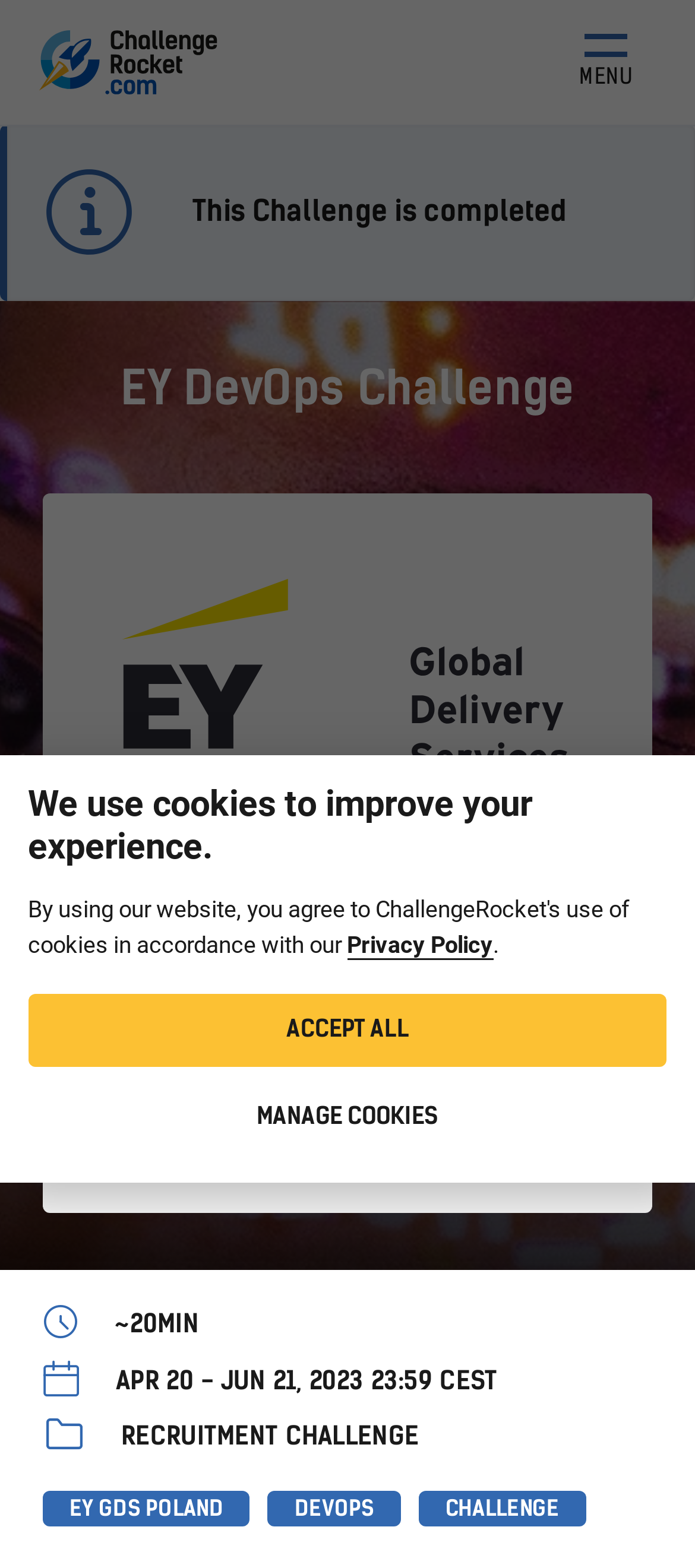Given the element description: "SEE LEADERBOARD", predict the bounding box coordinates of this UI element. The coordinates must be four float numbers between 0 and 1, given as [left, top, right, bottom].

[0.138, 0.678, 0.862, 0.74]